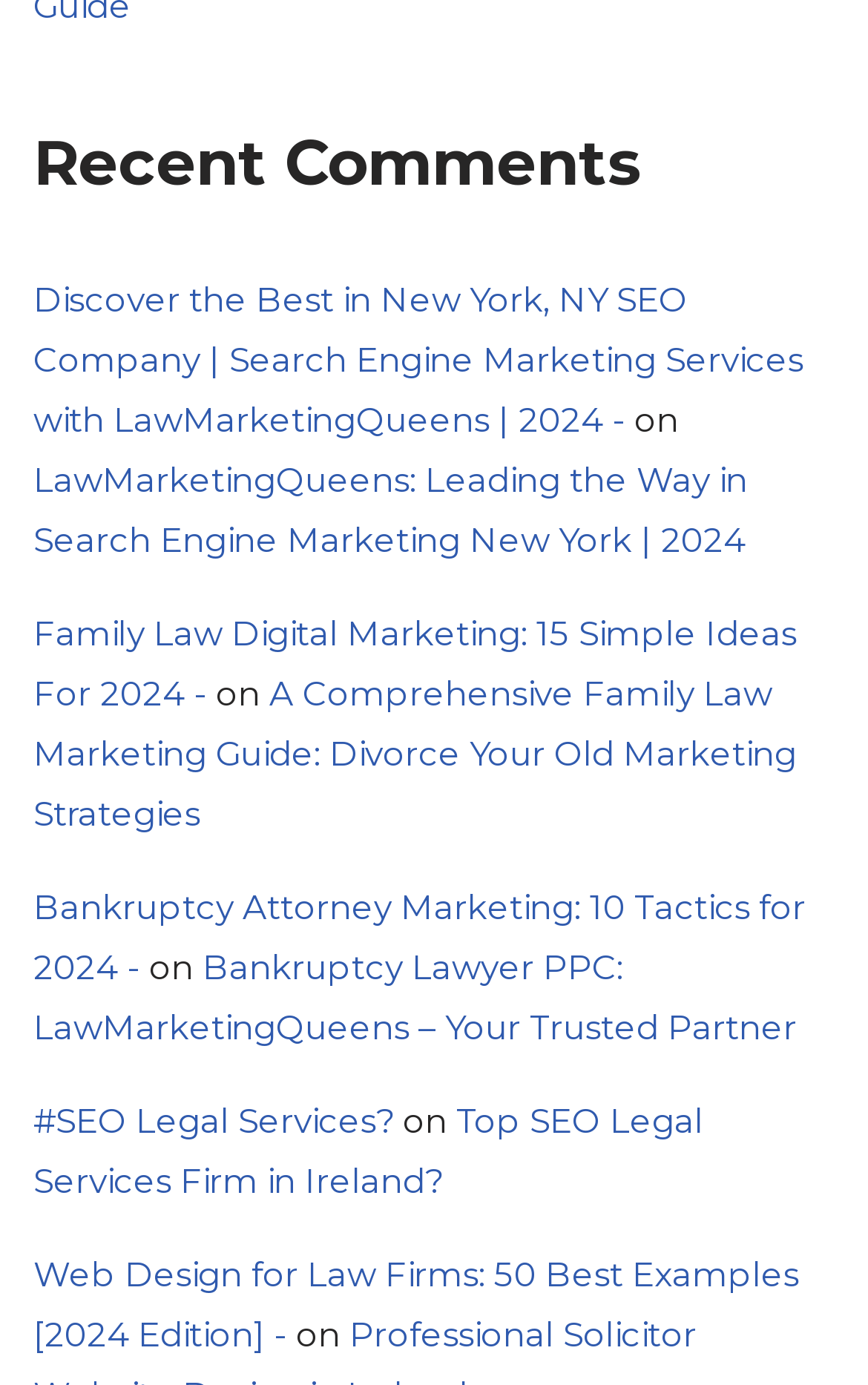Bounding box coordinates are specified in the format (top-left x, top-left y, bottom-right x, bottom-right y). All values are floating point numbers bounded between 0 and 1. Please provide the bounding box coordinate of the region this sentence describes: #SEO Legal Services?

[0.038, 0.794, 0.454, 0.825]